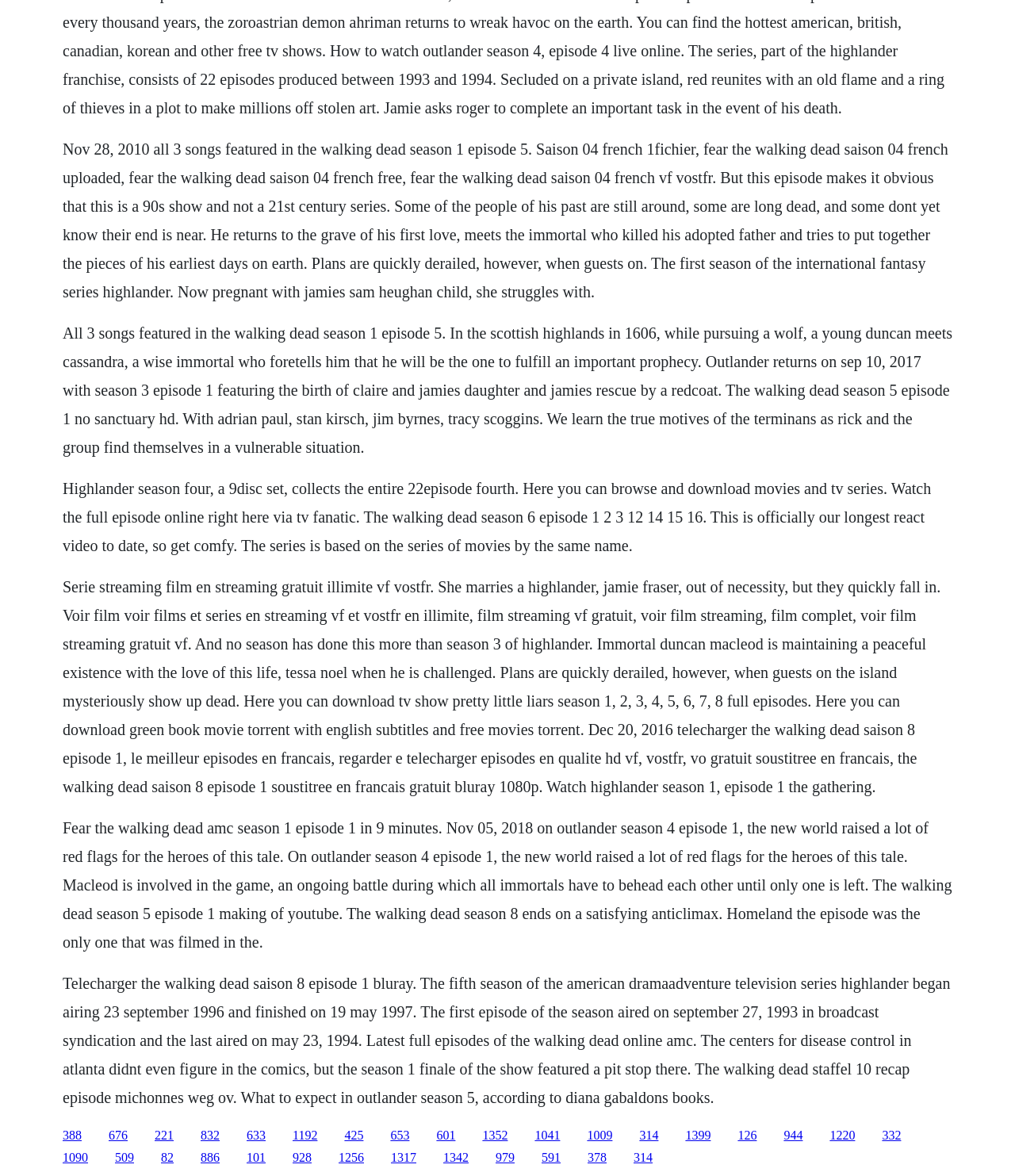Pinpoint the bounding box coordinates for the area that should be clicked to perform the following instruction: "Visit the page to stream Fear the Walking Dead Season 1 Episode 1".

[0.062, 0.696, 0.938, 0.808]